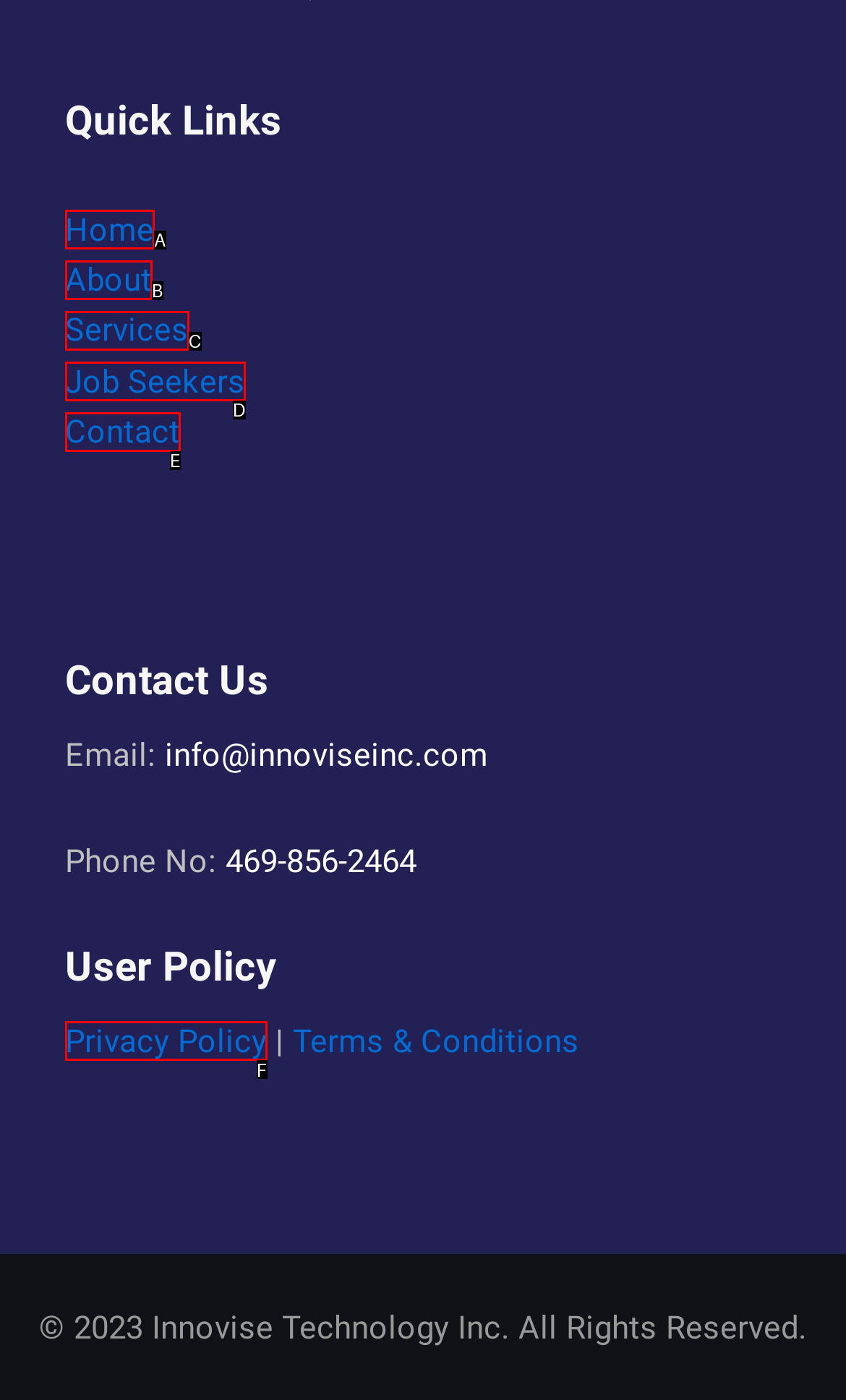Identify the letter of the option that best matches the following description: Privacy Policy. Respond with the letter directly.

F